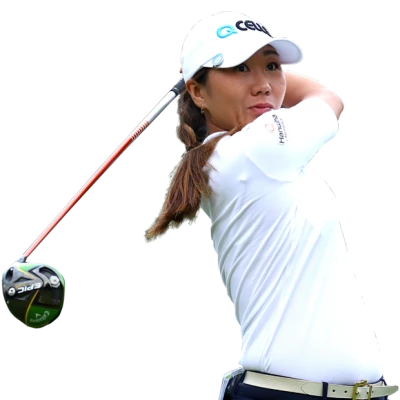Please provide a comprehensive response to the question below by analyzing the image: 
What is the color of the golfer's pants?

The caption describes the golfer's outfit, stating that she is wearing navy blue pants, which complement her white polo shirt and belt.